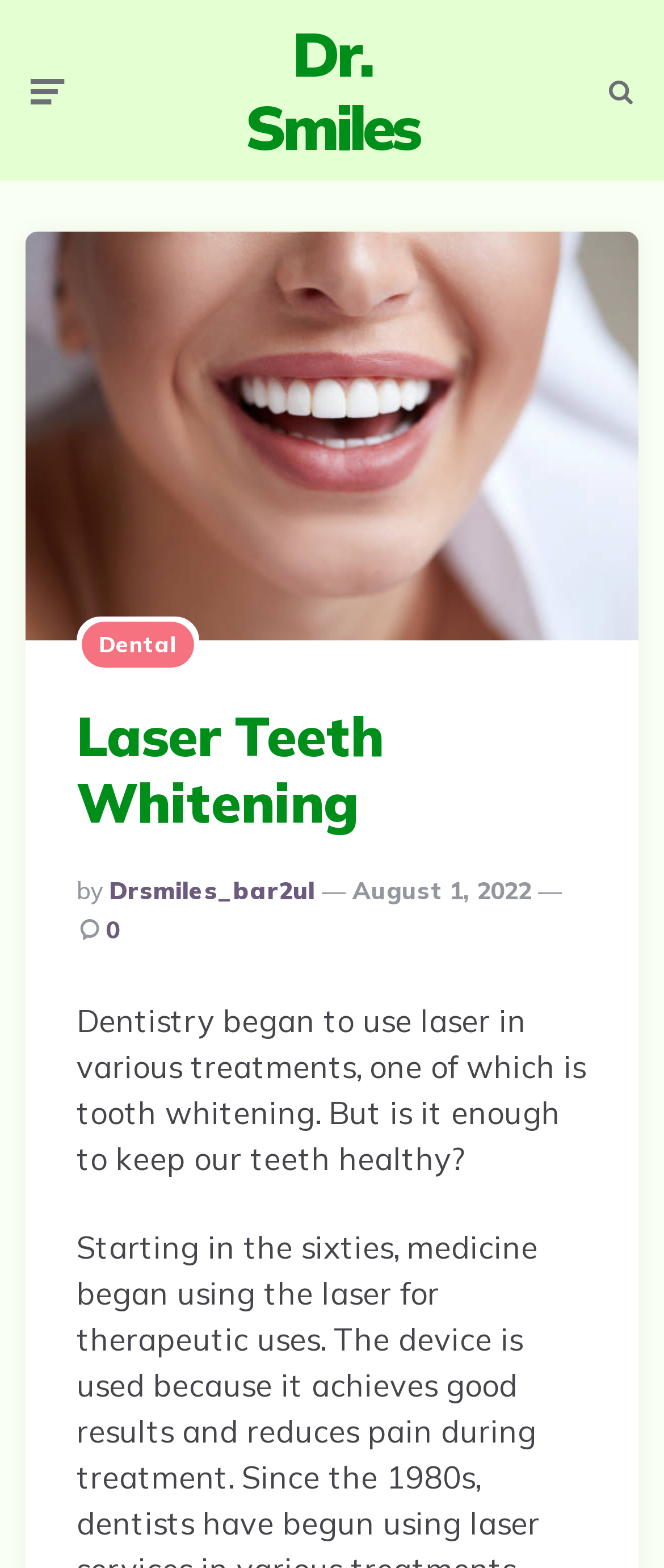Analyze the image and provide a detailed answer to the question: Who posted the article?

I found the answer by looking at the text 'Posted By' followed by the link 'Drsmiles_bar2ul', which suggests that Drsmiles_bar2ul is the author of the article.